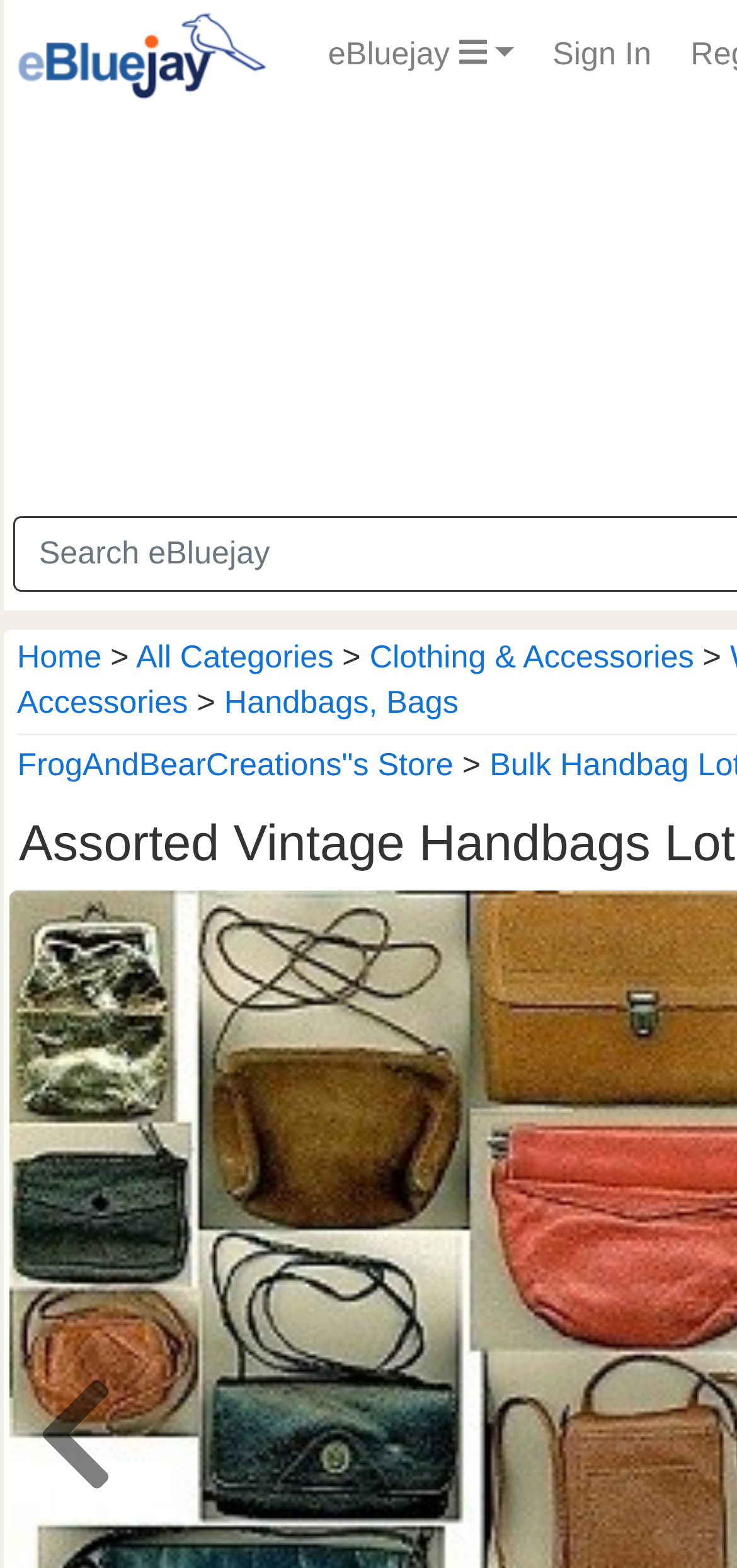Locate the bounding box coordinates of the element to click to perform the following action: 'go to eBluejay Online Marketplace'. The coordinates should be given as four float values between 0 and 1, in the form of [left, top, right, bottom].

[0.018, 0.0, 0.364, 0.07]